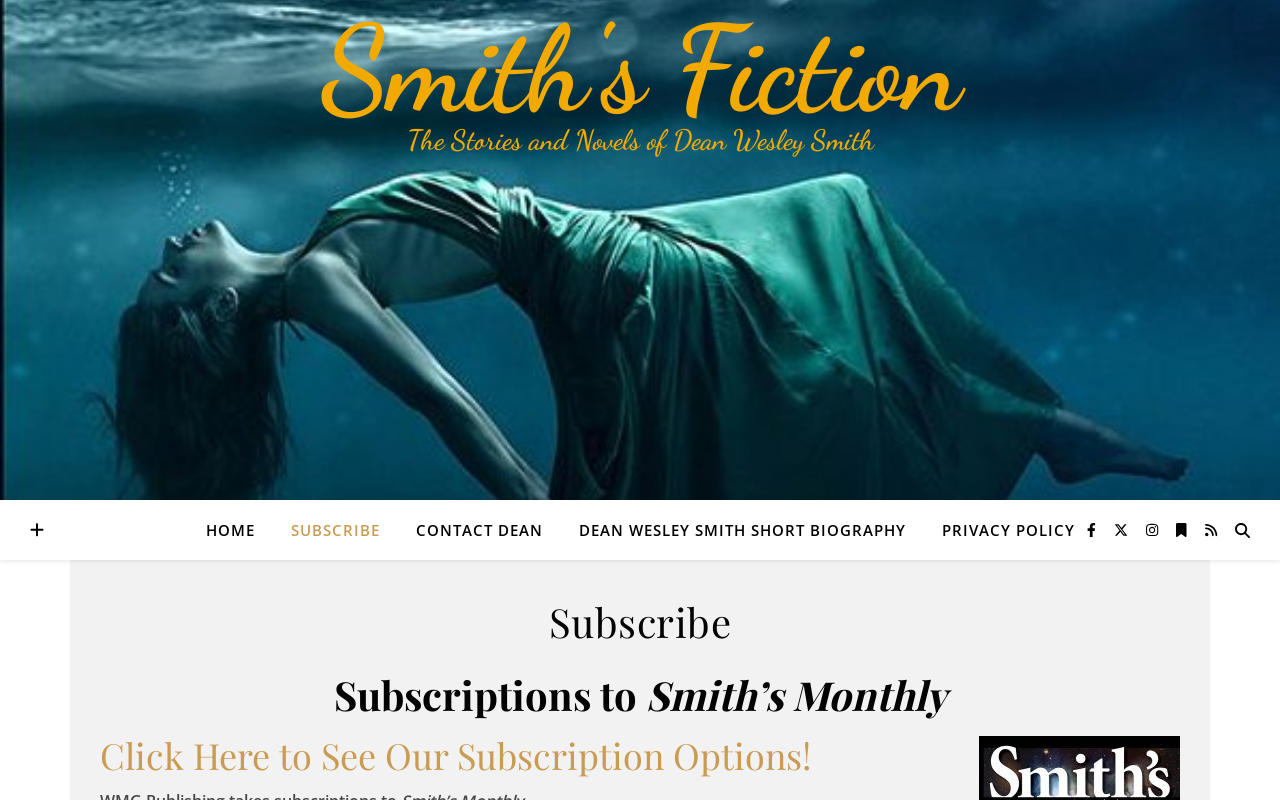Specify the bounding box coordinates of the region I need to click to perform the following instruction: "Go to the HOME page". The coordinates must be four float numbers in the range of 0 to 1, i.e., [left, top, right, bottom].

[0.161, 0.625, 0.211, 0.7]